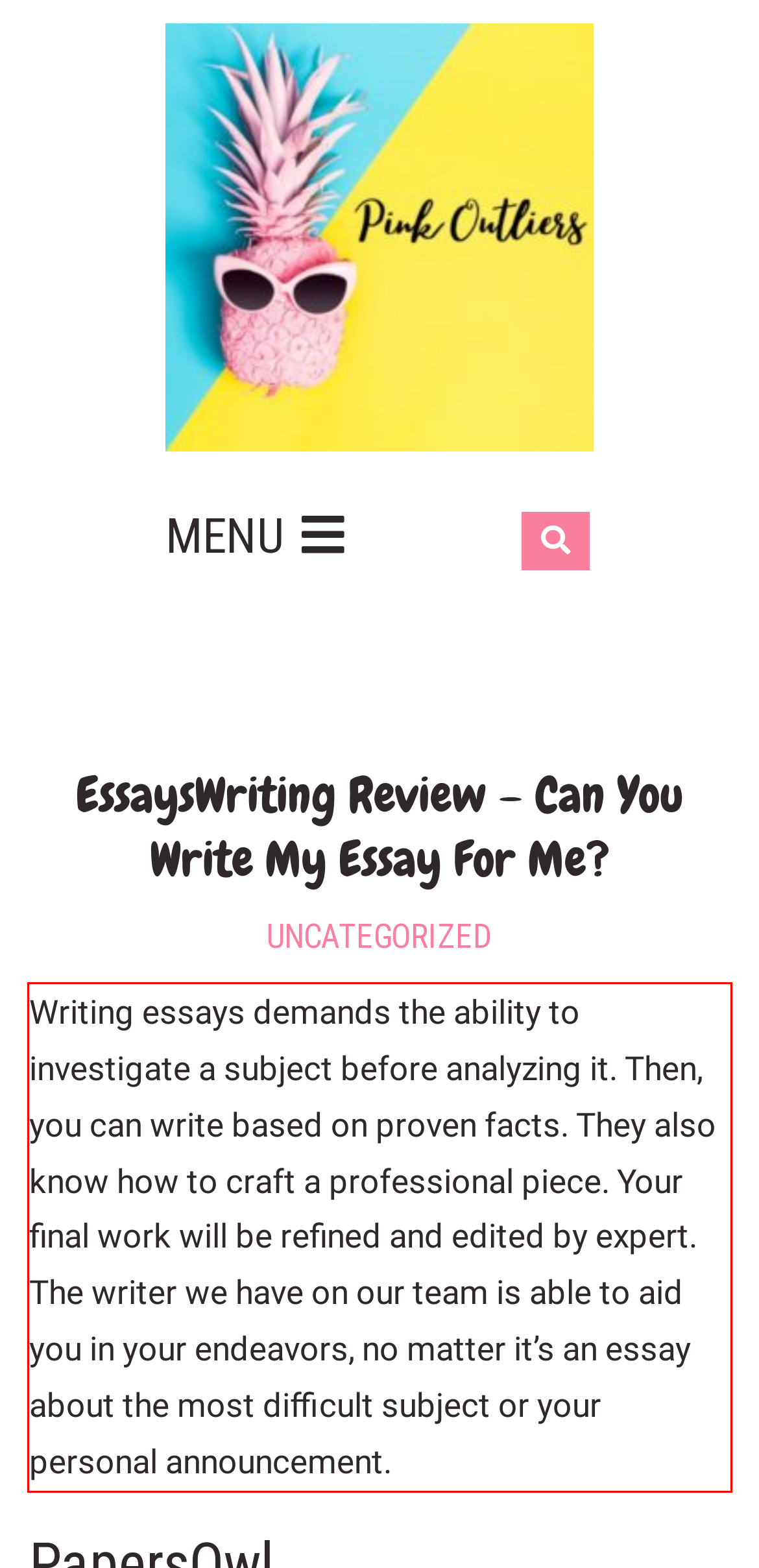Please identify and extract the text content from the UI element encased in a red bounding box on the provided webpage screenshot.

Writing essays demands the ability to investigate a subject before analyzing it. Then, you can write based on proven facts. They also know how to craft a professional piece. Your final work will be refined and edited by expert. The writer we have on our team is able to aid you in your endeavors, no matter it’s an essay about the most difficult subject or your personal announcement.